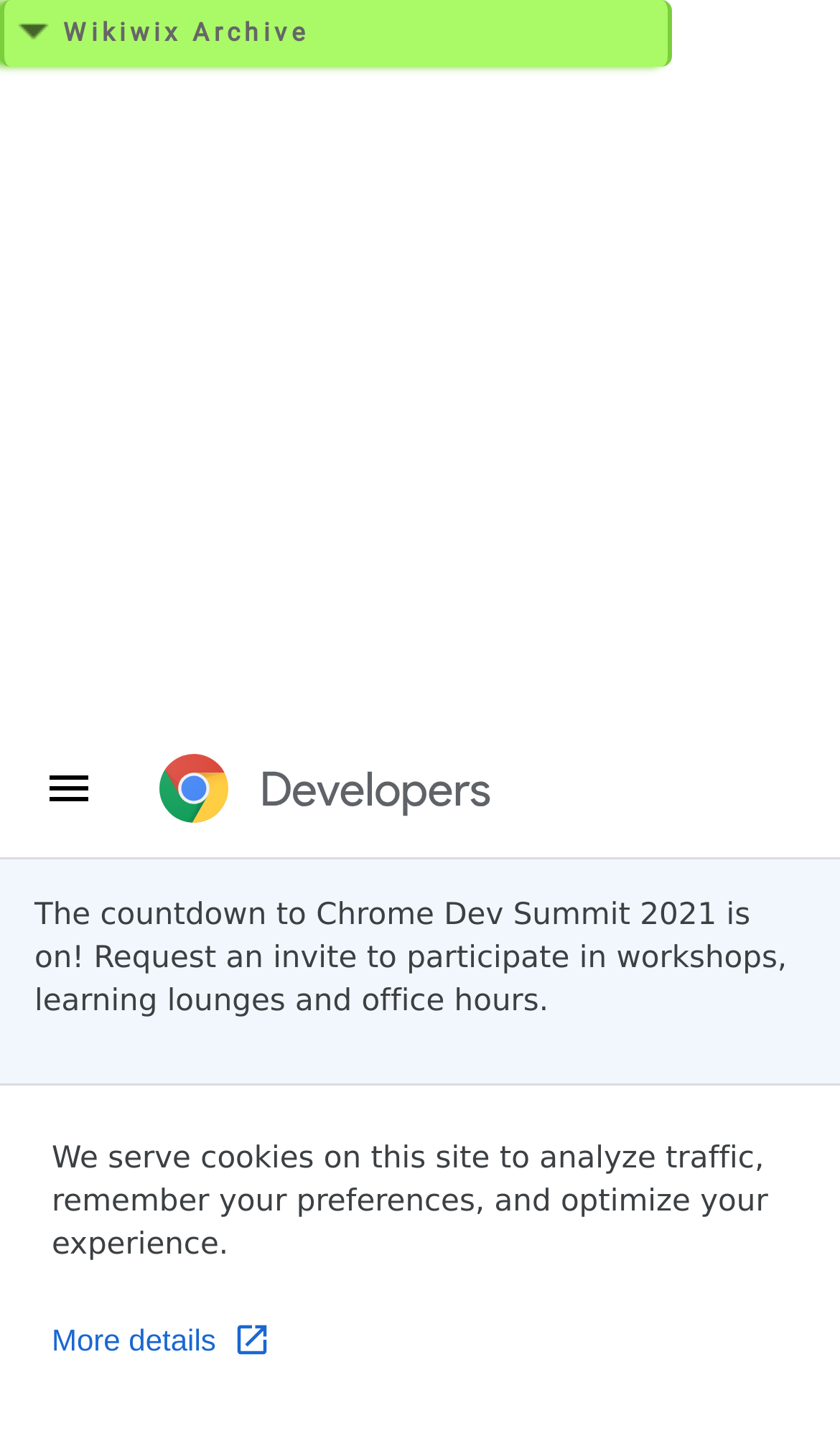Provide a single word or phrase answer to the question: 
What is the text of the static text element located at the bottom of the webpage?

We serve cookies on this site...